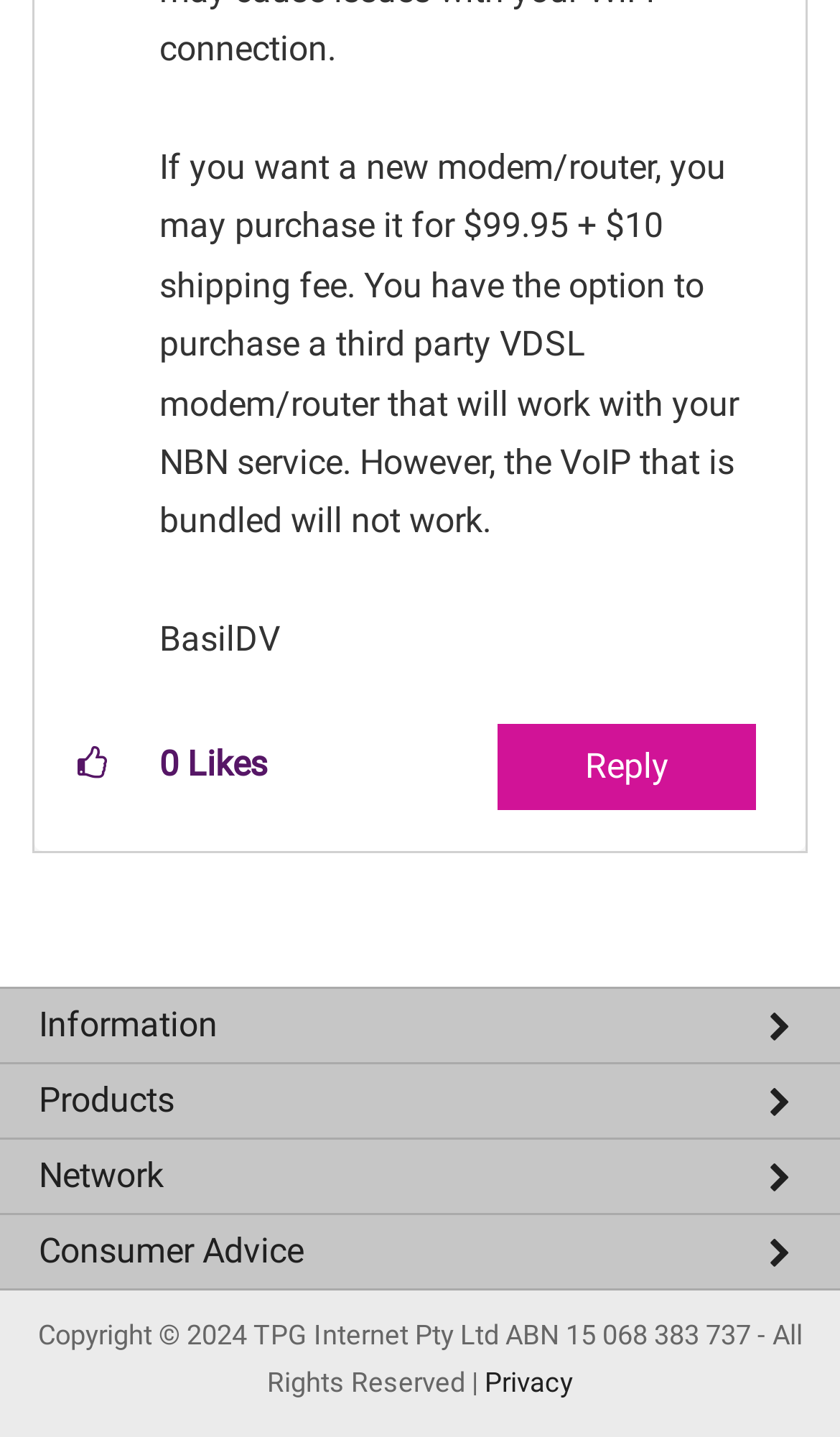Locate the bounding box coordinates of the element that should be clicked to execute the following instruction: "Check service status".

[0.0, 0.845, 1.0, 0.892]